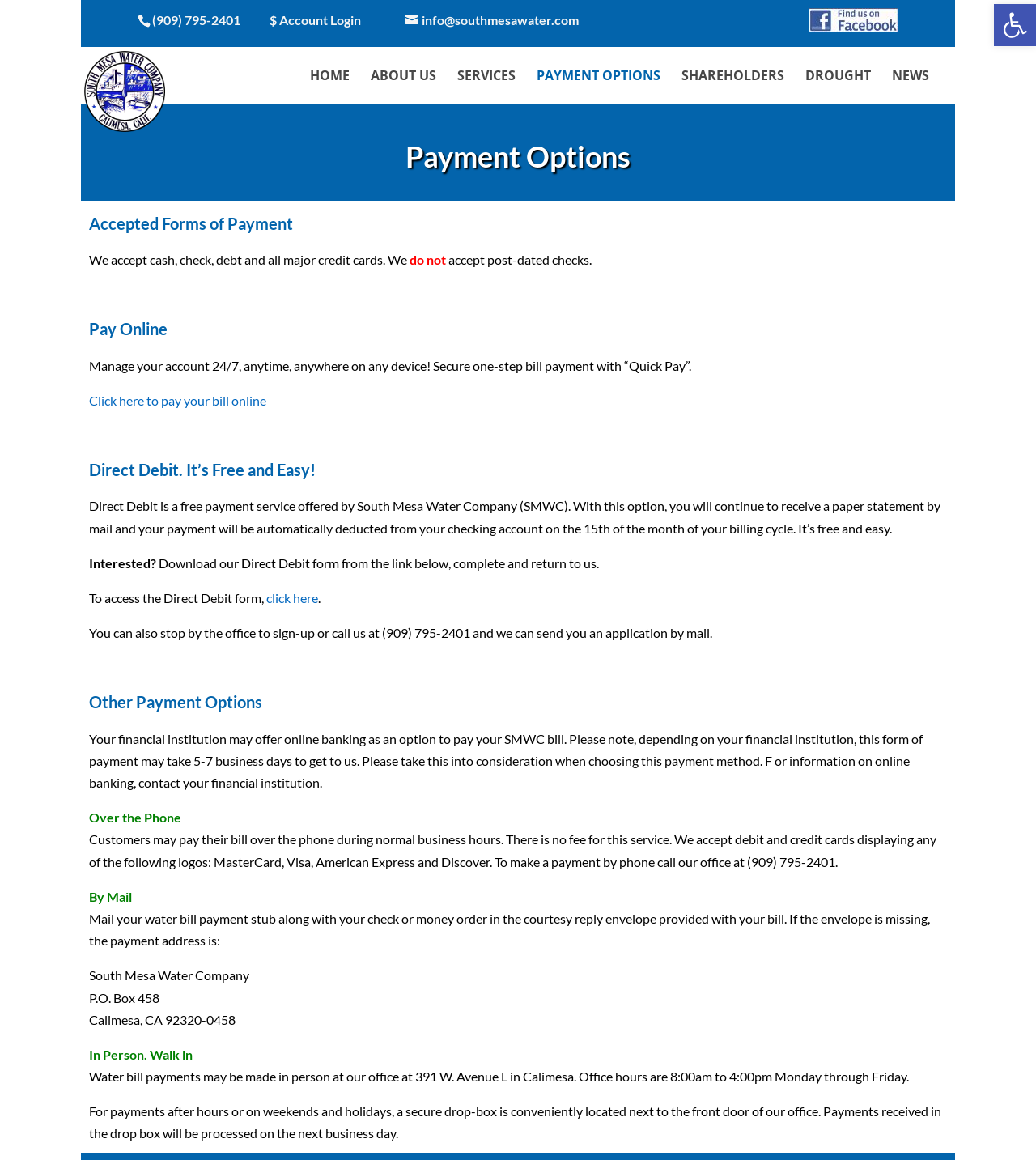What are the office hours to make a payment in person?
Please use the image to provide a one-word or short phrase answer.

8:00am to 4:00pm Monday through Friday